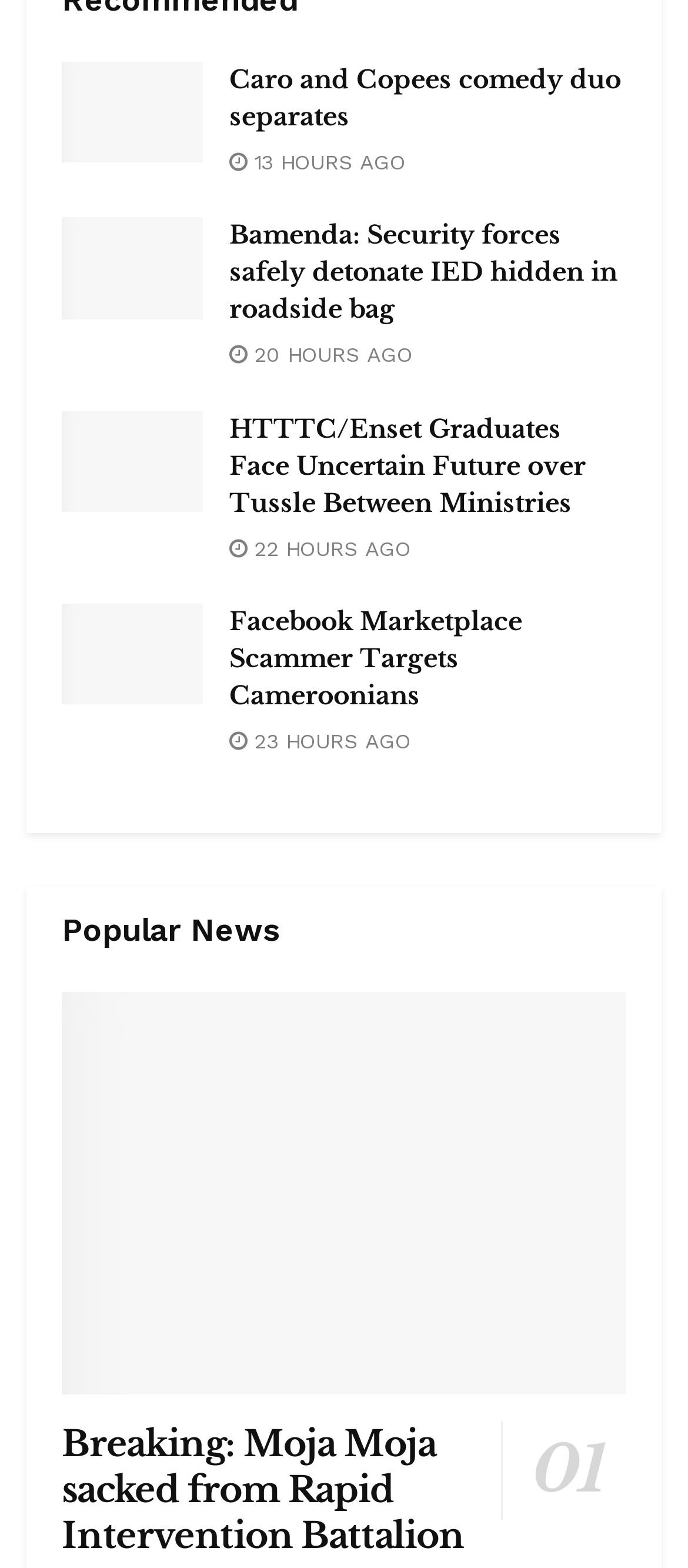Using the description "South West Region", predict the bounding box of the relevant HTML element.

[0.688, 0.859, 0.961, 0.895]